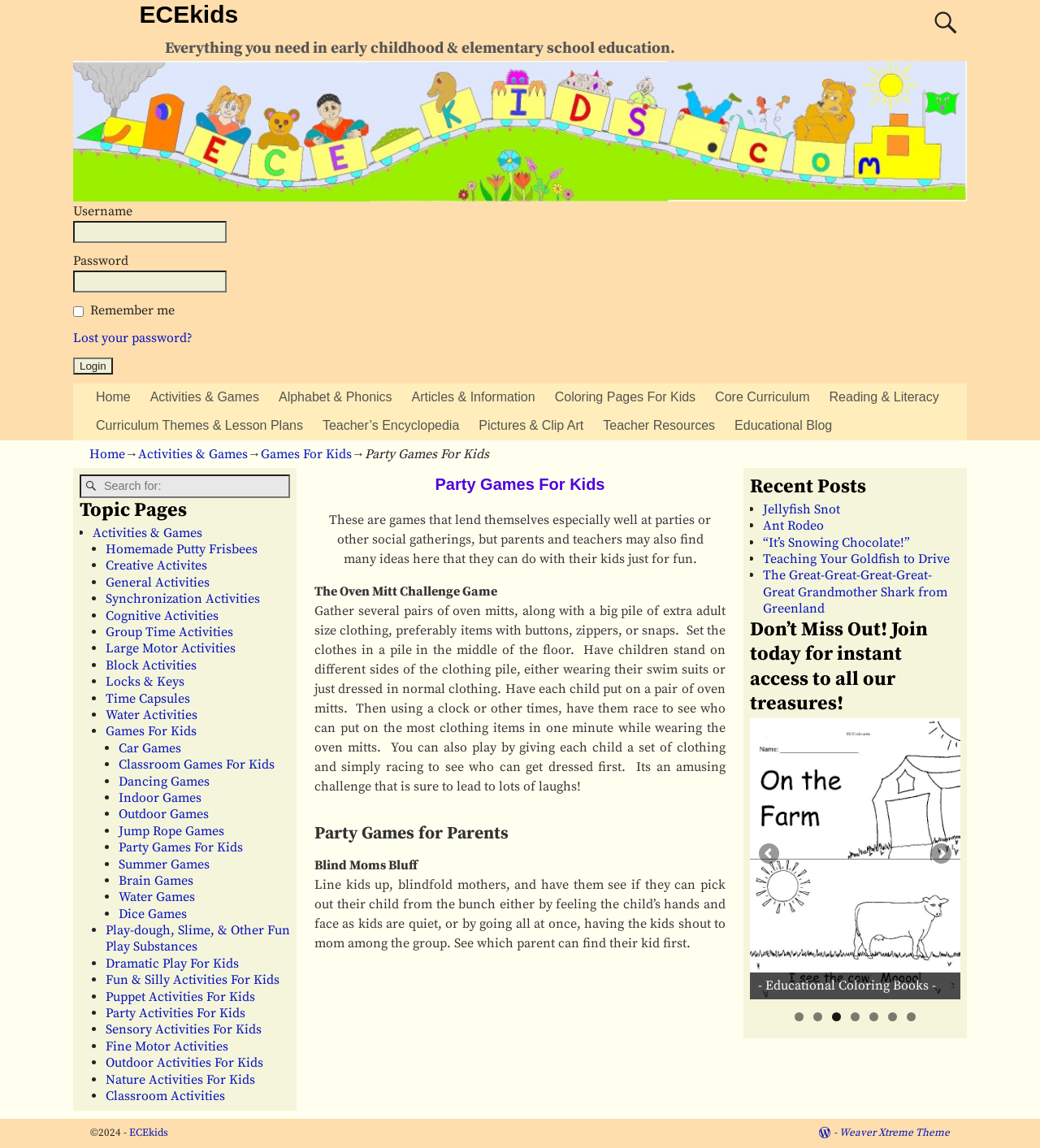Refer to the image and provide an in-depth answer to the question: 
What is the name of the game where mothers try to identify their child?

Blind Moms Bluff is a party game where mothers are blindfolded and try to identify their child among a group of kids. The game can be played by having the kids shout to their mom or by having the mom feel the child's hands and face.